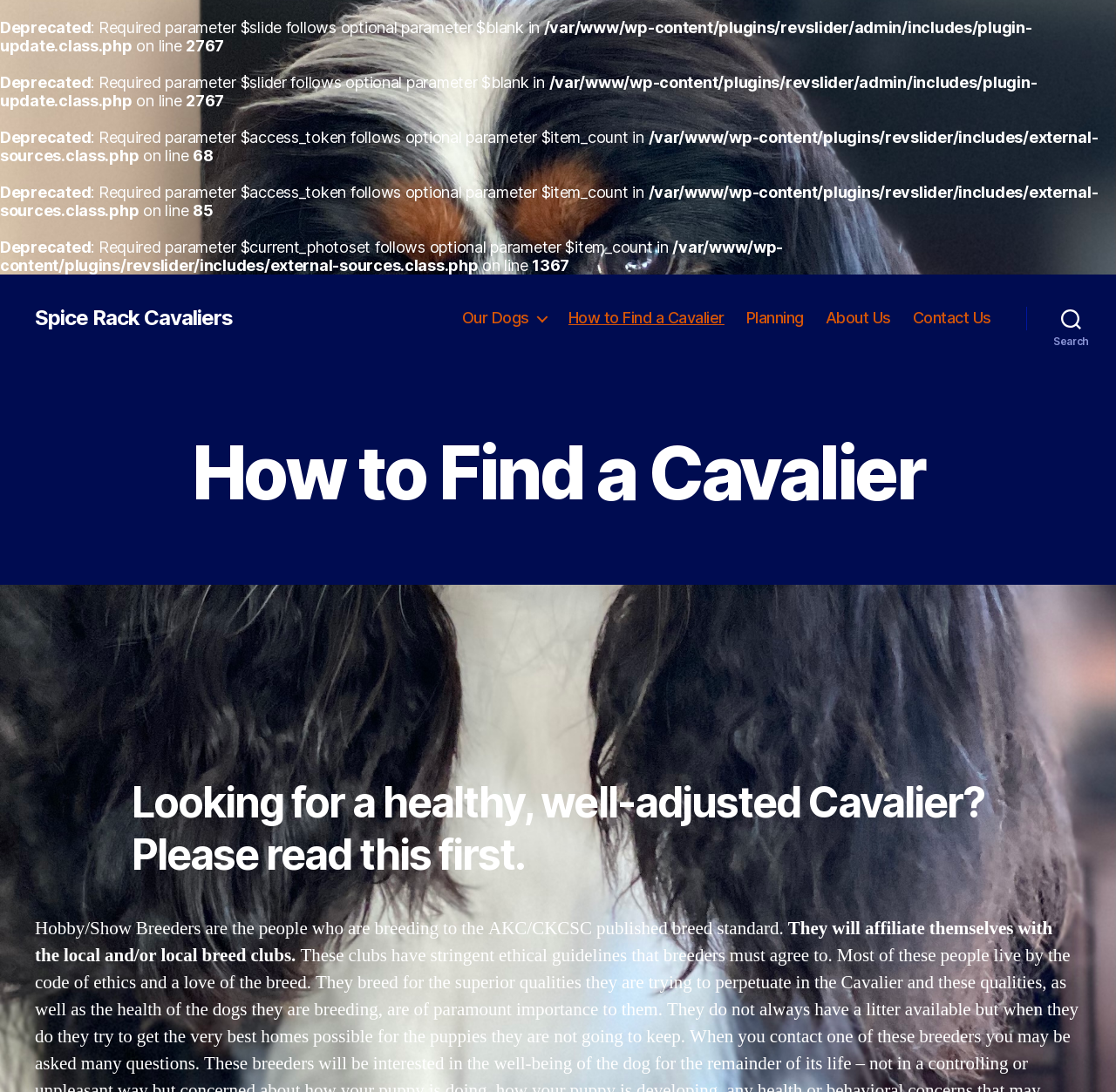Determine the bounding box coordinates of the region I should click to achieve the following instruction: "read 'How to Find a Cavalier' heading". Ensure the bounding box coordinates are four float numbers between 0 and 1, i.e., [left, top, right, bottom].

[0.109, 0.395, 0.891, 0.471]